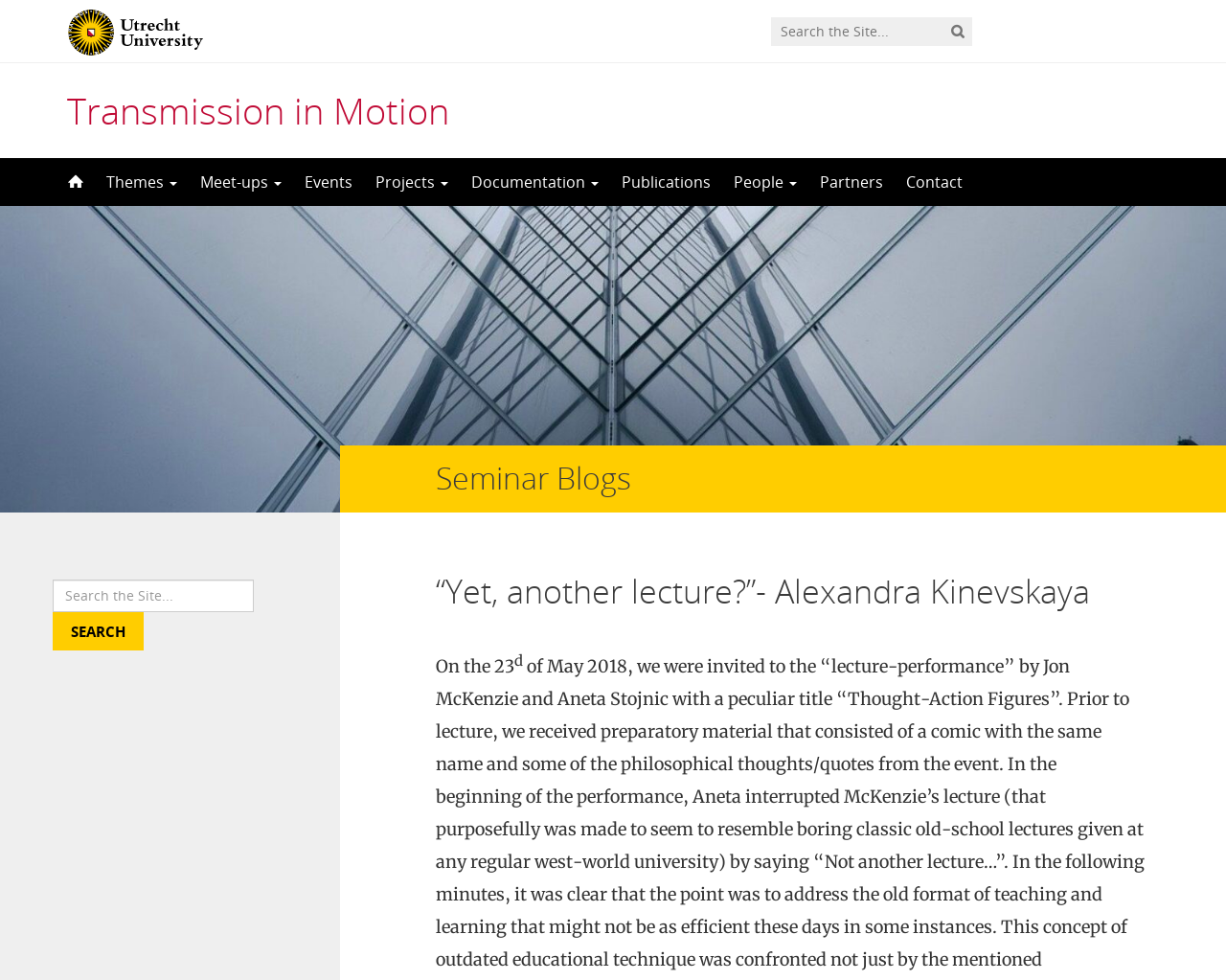Find the bounding box coordinates of the UI element according to this description: "alt="Logo Utrecht University"".

[0.055, 0.019, 0.195, 0.043]